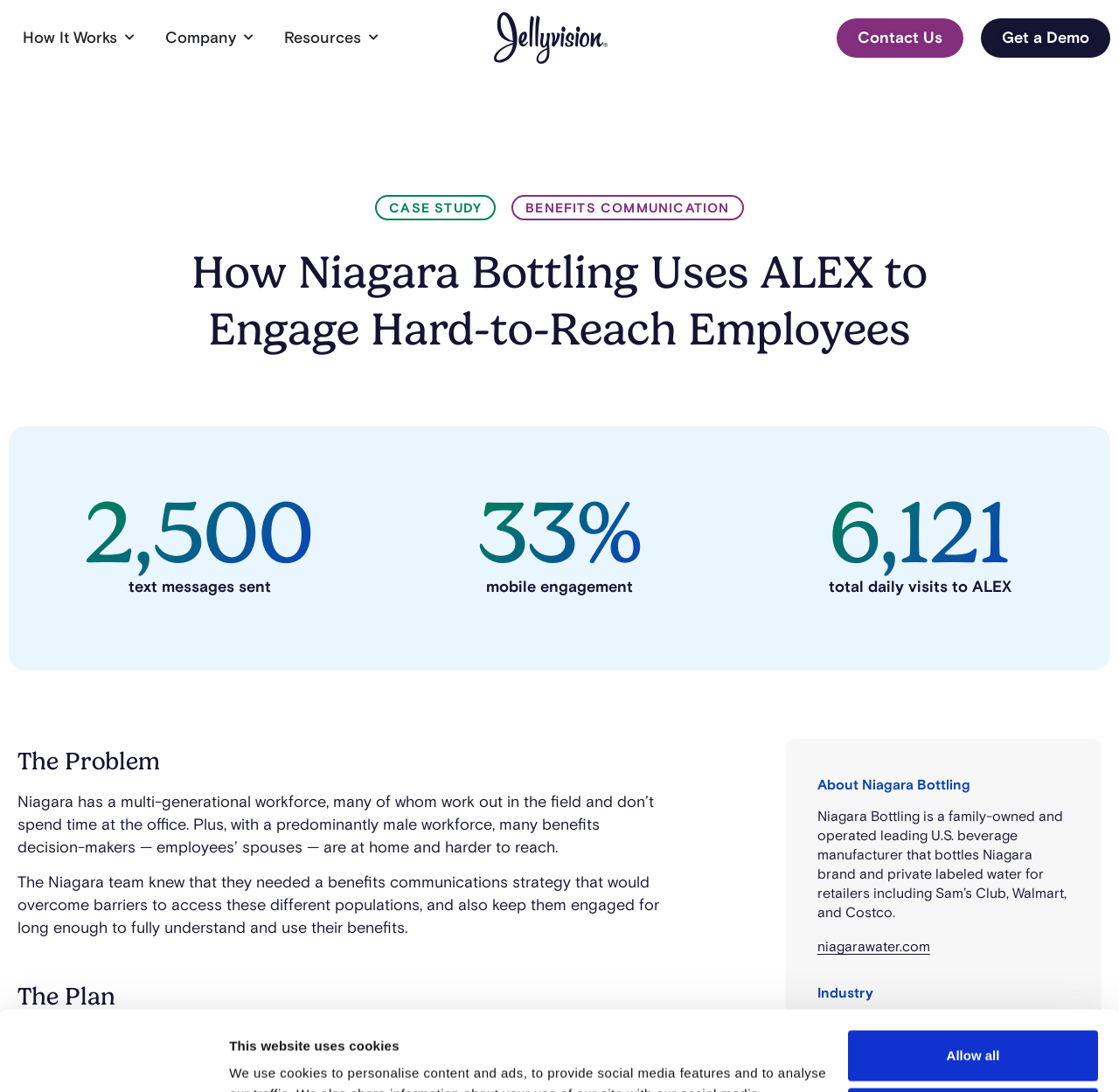Determine the bounding box for the described UI element: "FAQs".

None